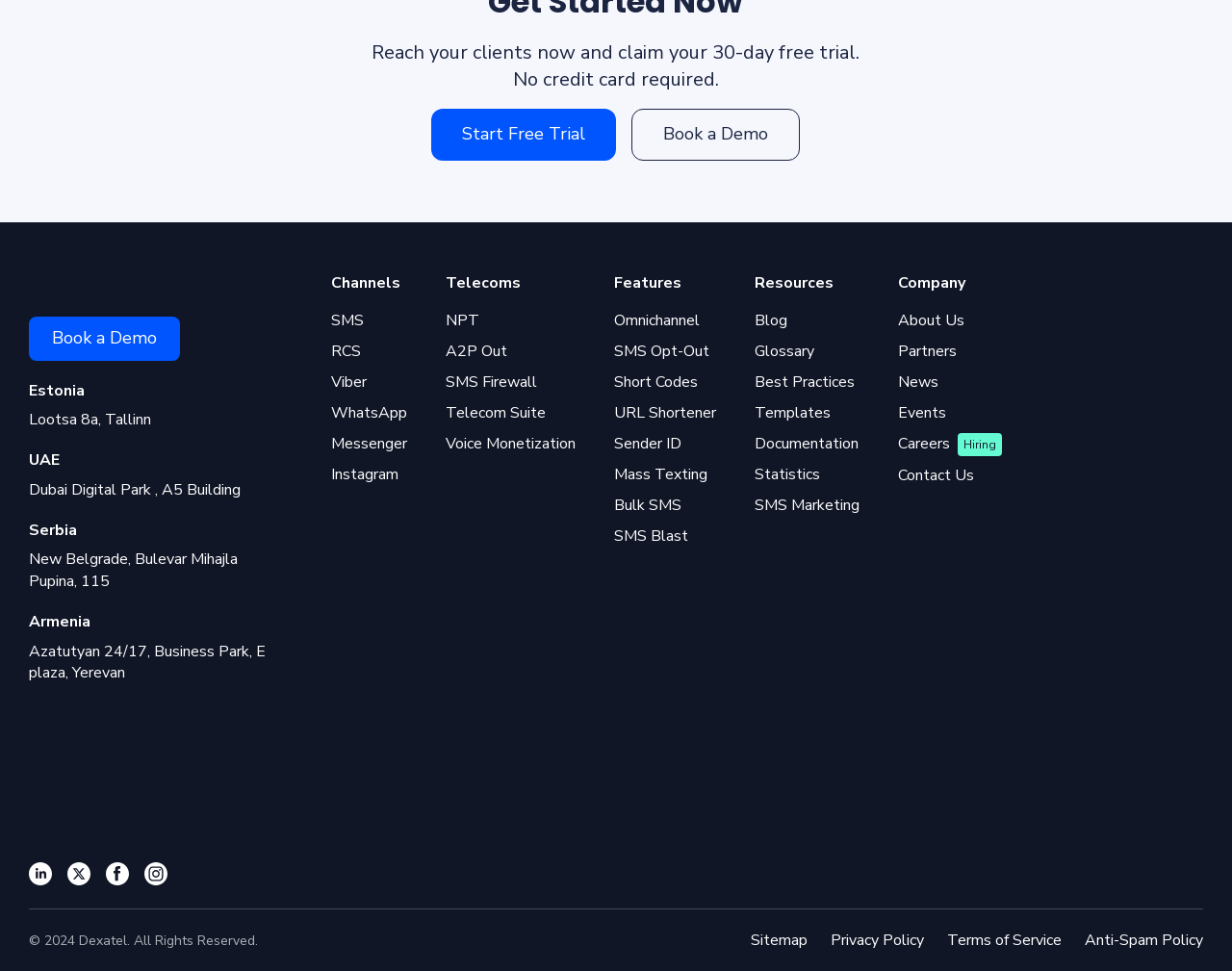Please answer the following question using a single word or phrase: 
What is the company name displayed on the webpage?

Dexatel